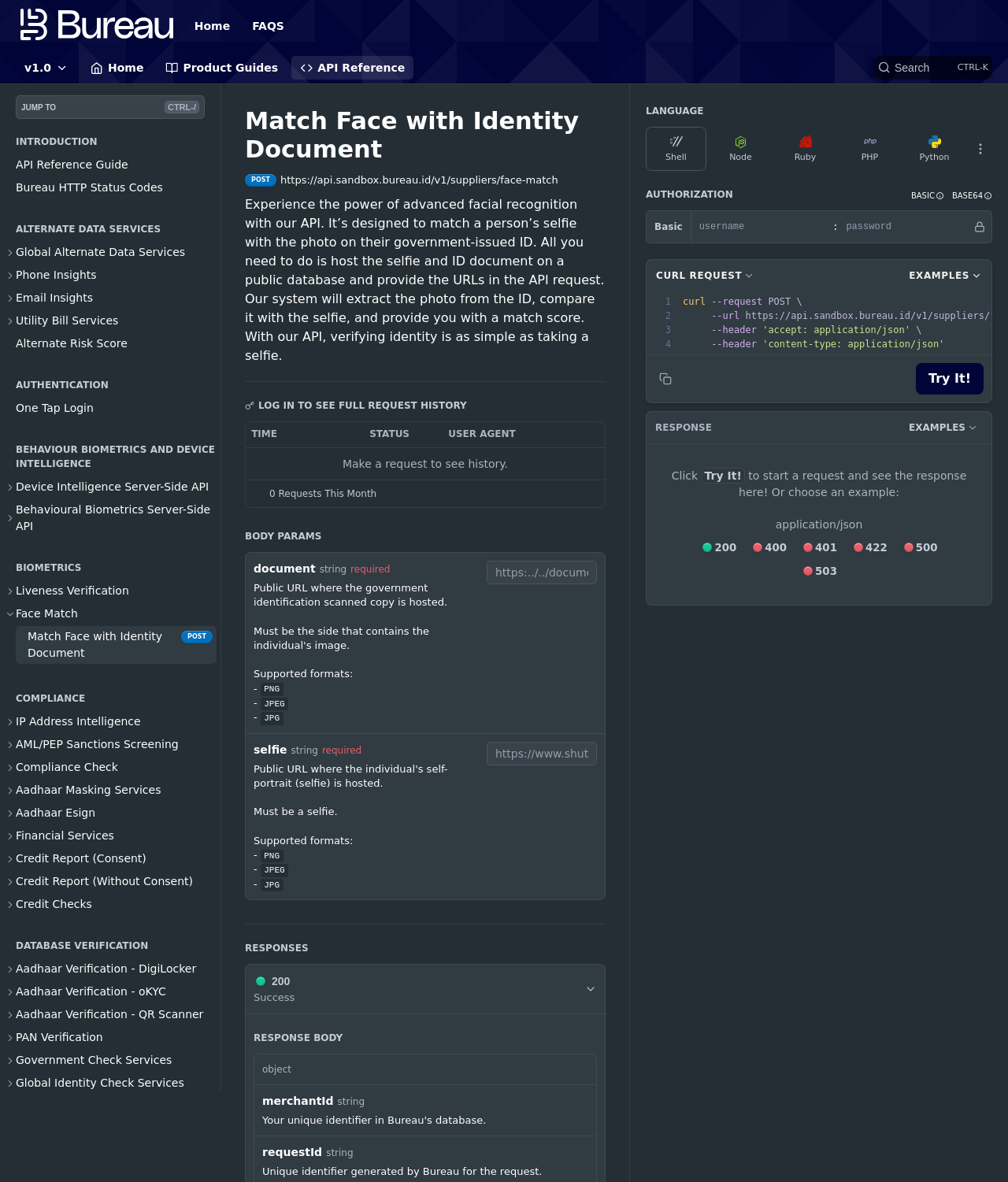Determine the coordinates of the bounding box that should be clicked to complete the instruction: "Jump to content". The coordinates should be represented by four float numbers between 0 and 1: [left, top, right, bottom].

[0.008, 0.007, 0.118, 0.027]